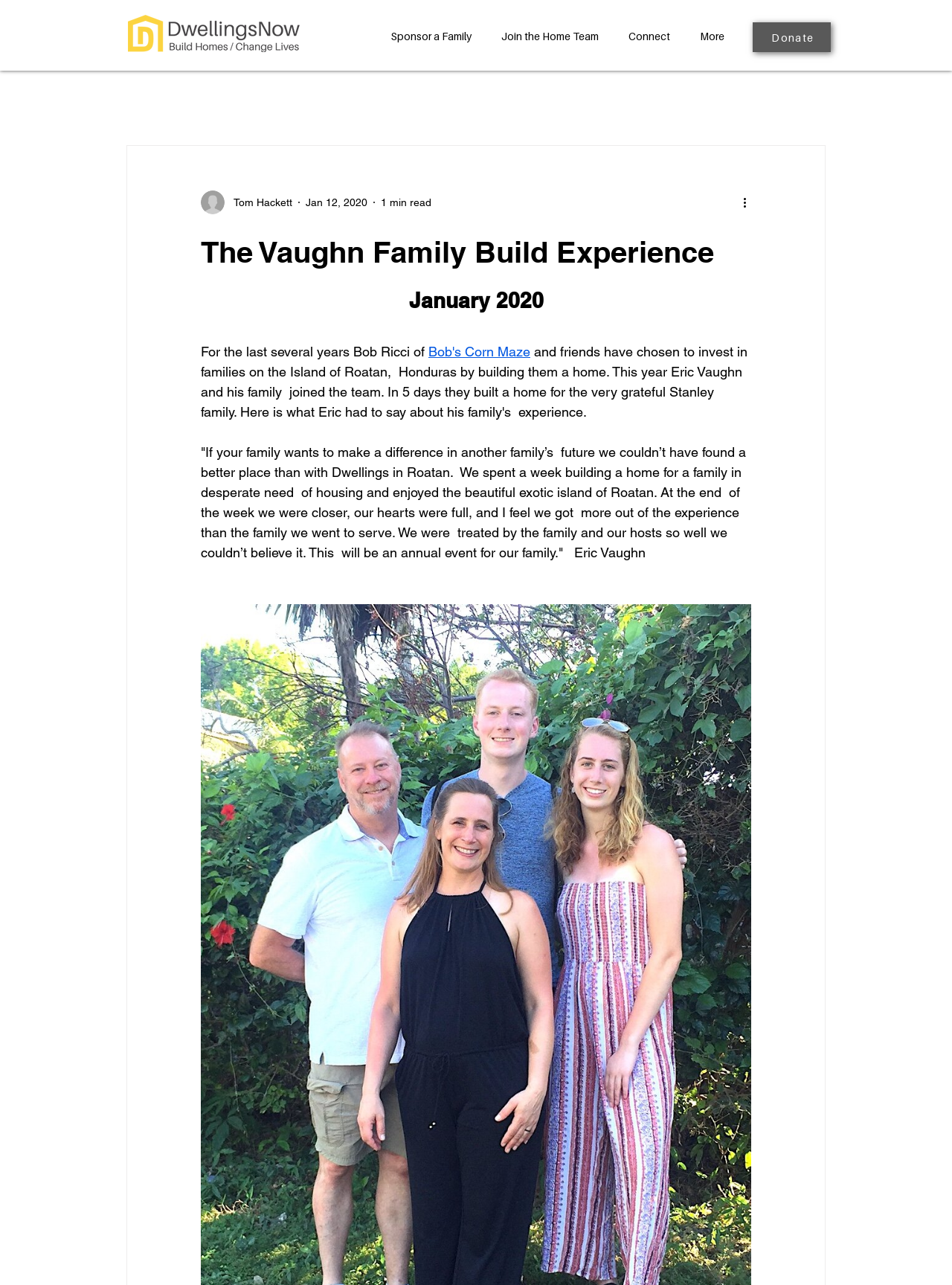Please answer the following question using a single word or phrase: 
What is the logo image filename?

DwellingsNow Web Logo.png